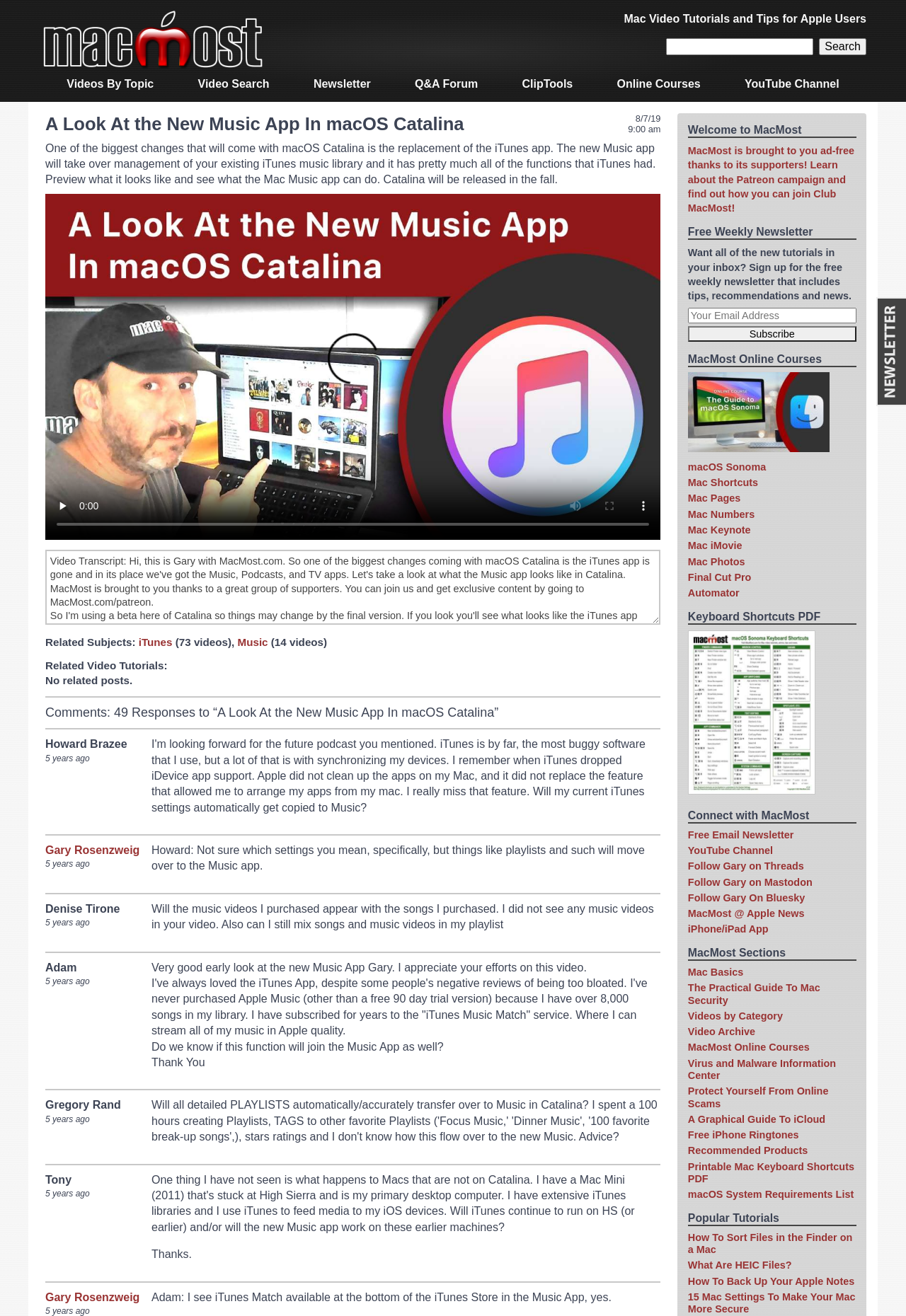Pinpoint the bounding box coordinates for the area that should be clicked to perform the following instruction: "Read more about MacMost online courses".

[0.759, 0.268, 0.945, 0.279]